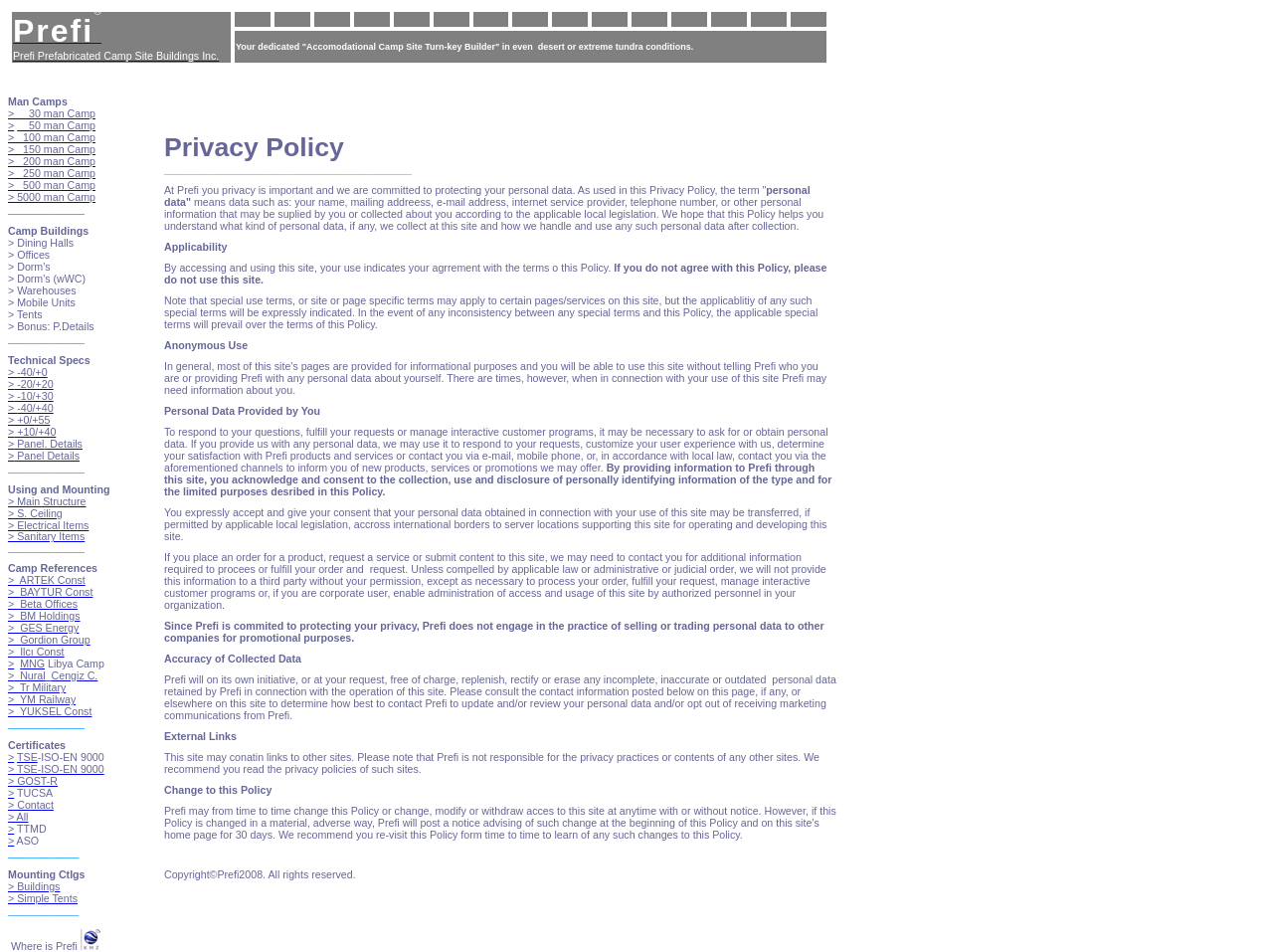Find the bounding box coordinates of the element's region that should be clicked in order to follow the given instruction: "View Camp Buildings". The coordinates should consist of four float numbers between 0 and 1, i.e., [left, top, right, bottom].

[0.006, 0.236, 0.07, 0.249]